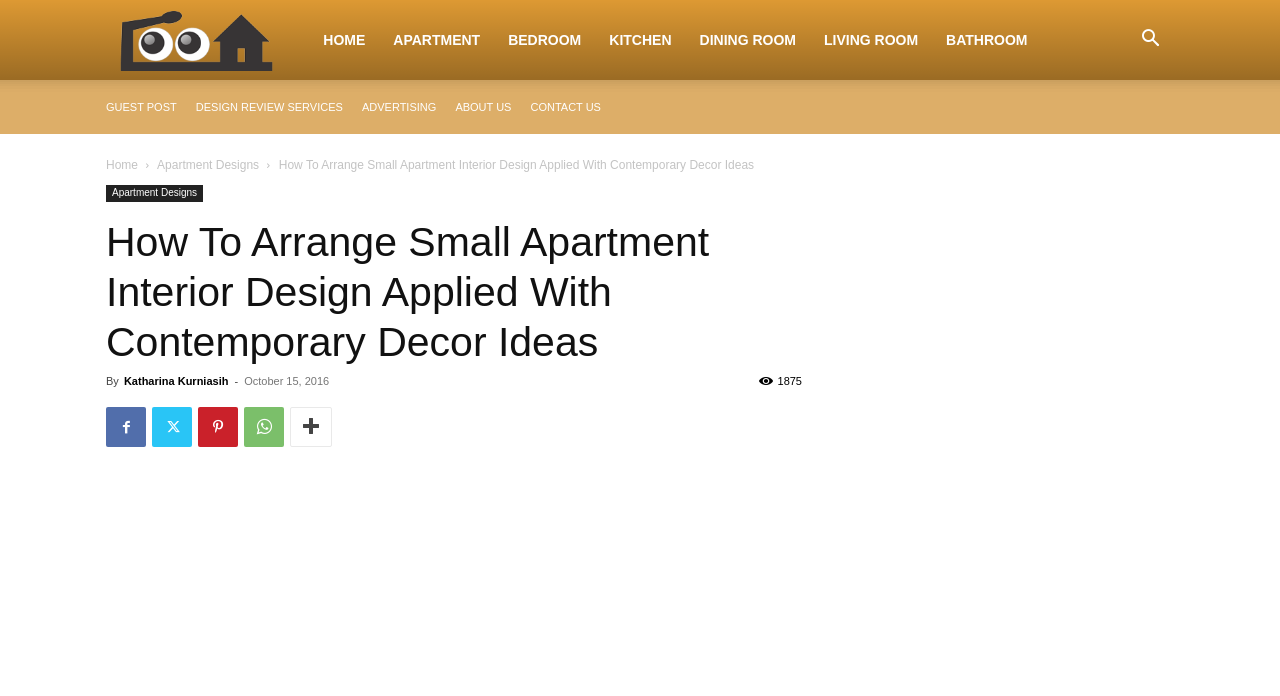Give a concise answer of one word or phrase to the question: 
Who is the author of the current article?

Katharina Kurniasih